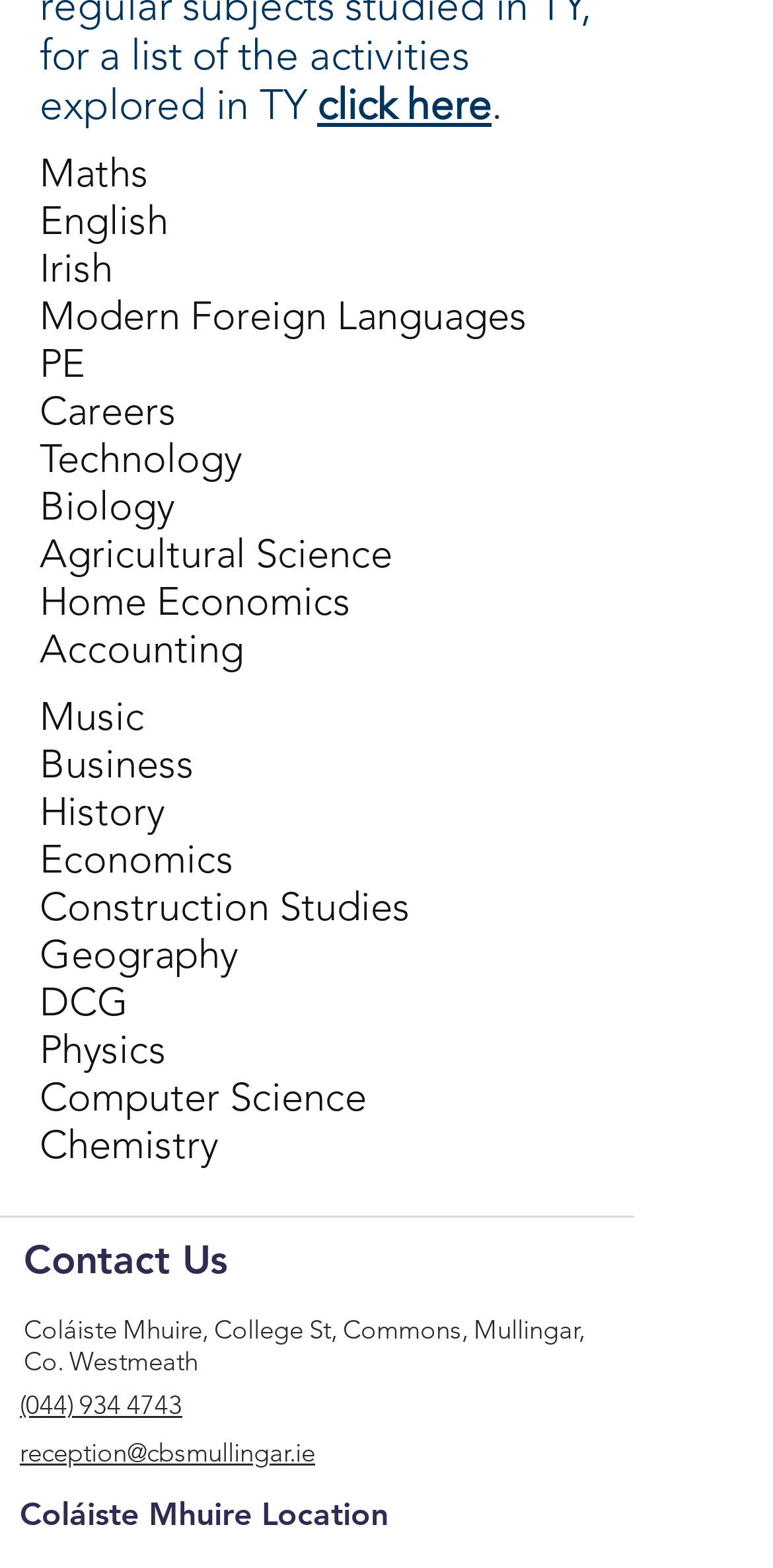What subjects are listed on the webpage?
Answer the question in a detailed and comprehensive manner.

The webpage lists multiple subjects, including Maths, English, Irish, Modern Foreign Languages, PE, Careers, Technology, Biology, Agricultural Science, Home Economics, Accounting, Music, Business, History, Economics, Construction Studies, Geography, DCG, Physics, Computer Science, and Chemistry.